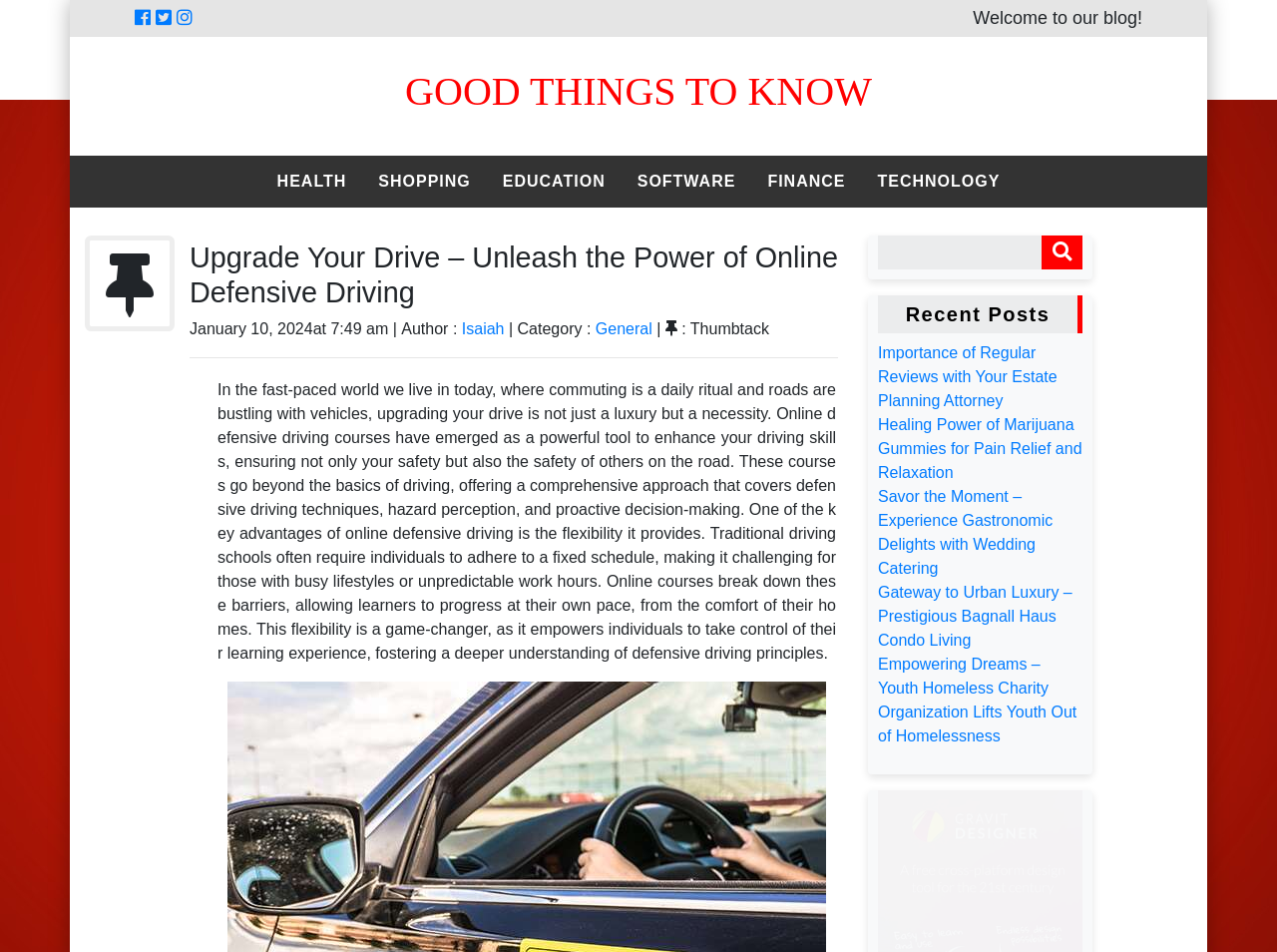Determine the bounding box coordinates of the element's region needed to click to follow the instruction: "Click the 'Isaiah' link". Provide these coordinates as four float numbers between 0 and 1, formatted as [left, top, right, bottom].

[0.362, 0.337, 0.395, 0.354]